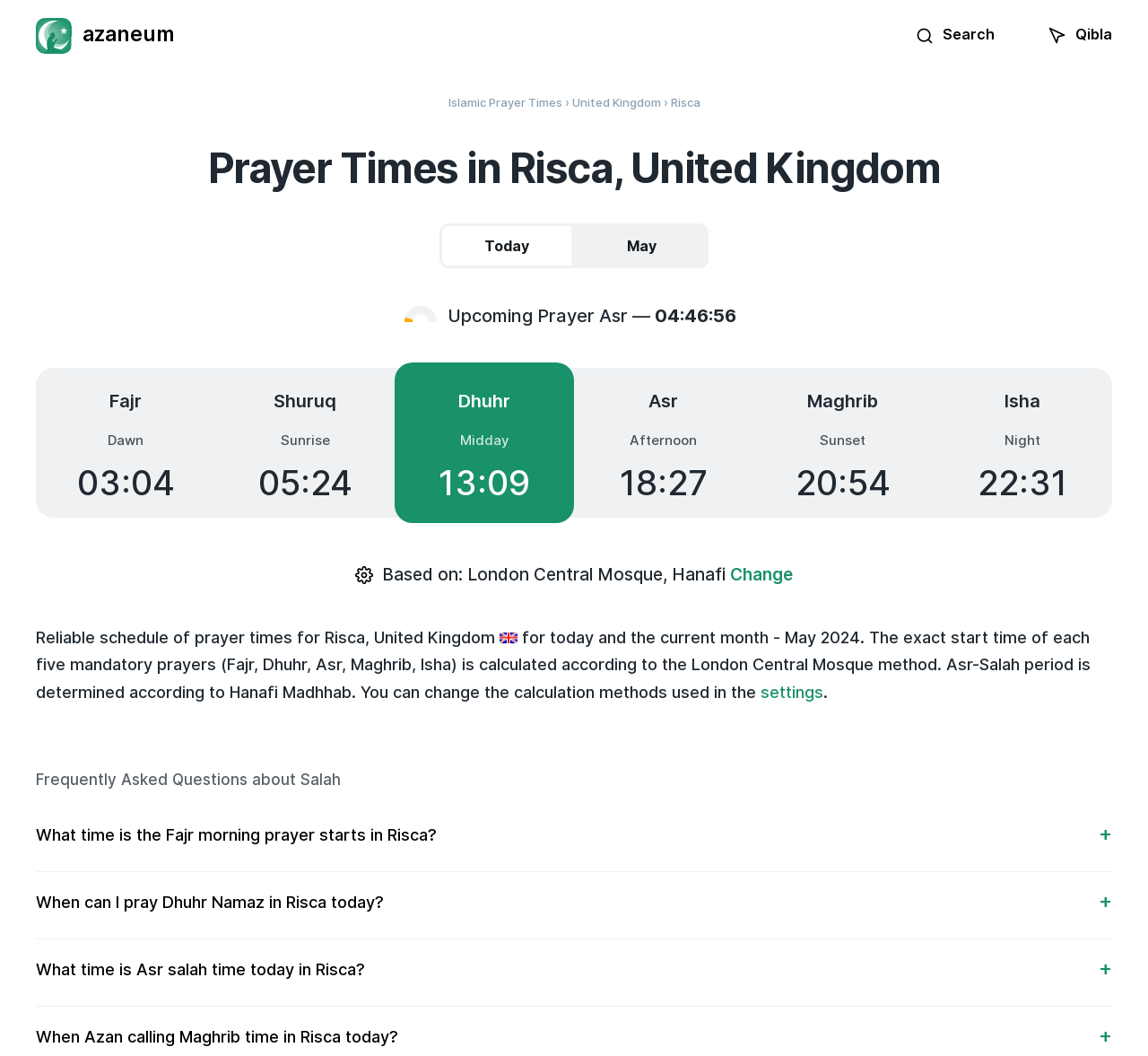Answer with a single word or phrase: 
What is the method used to calculate the prayer times?

London Central Mosque method